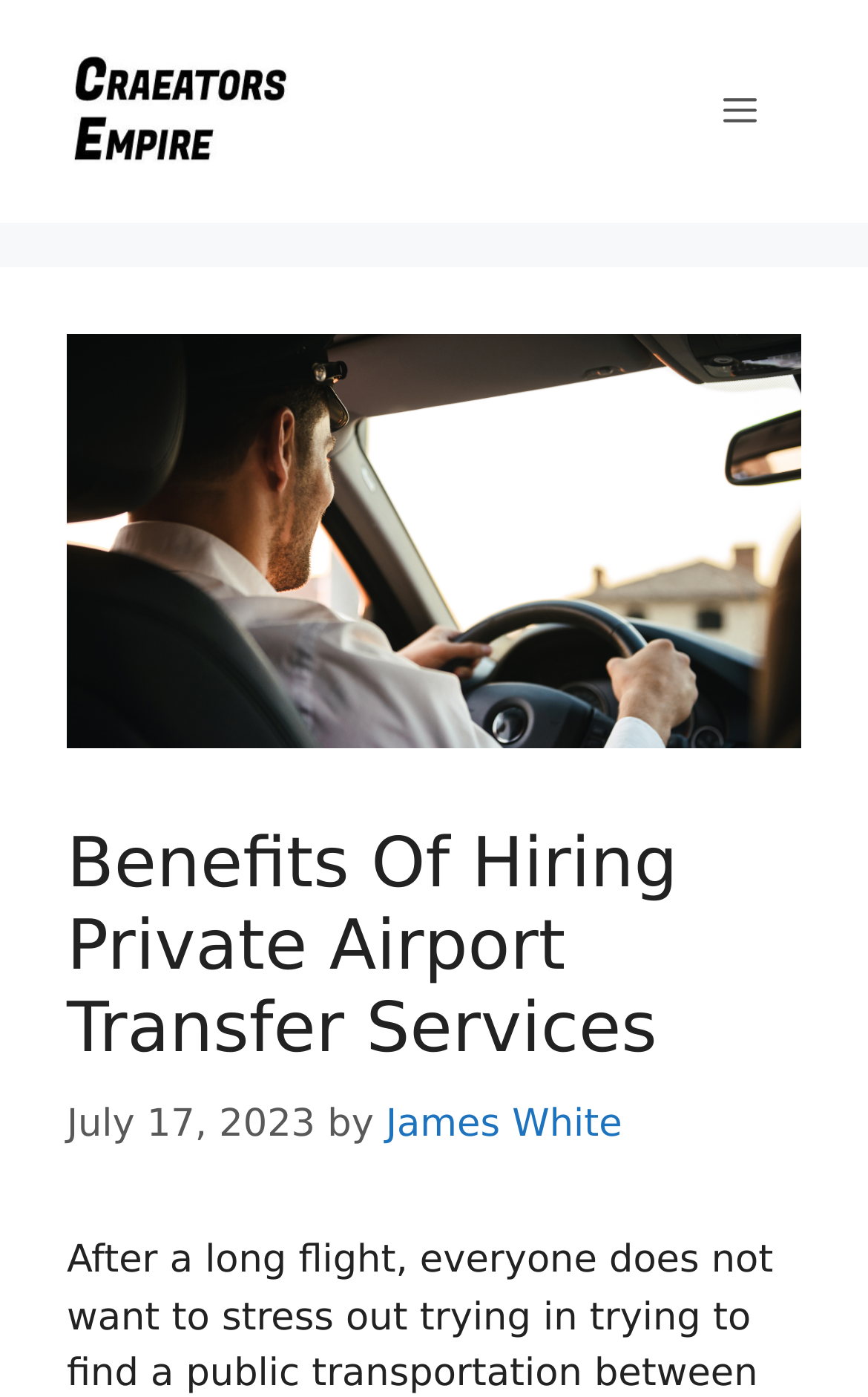Analyze the image and deliver a detailed answer to the question: What is the purpose of the website?

I inferred the purpose of the website by analyzing the content of the page, which appears to be discussing the benefits of hiring private airport transfer services, and the title of the page, which is 'Benefits Of Hiring Private Airport Transfer Services'.